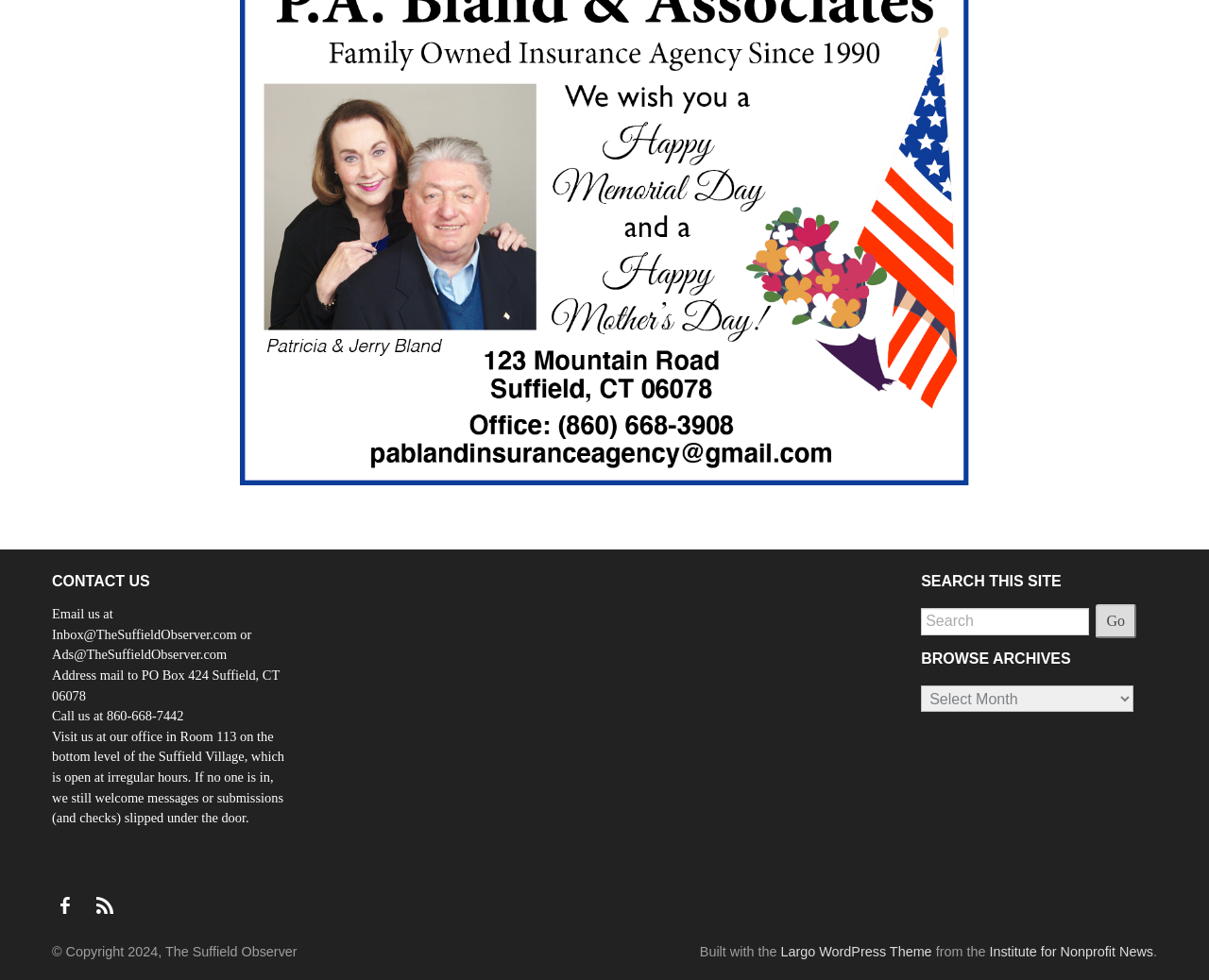Please provide the bounding box coordinates for the element that needs to be clicked to perform the instruction: "Click the 'Reviews' link". The coordinates must consist of four float numbers between 0 and 1, formatted as [left, top, right, bottom].

None